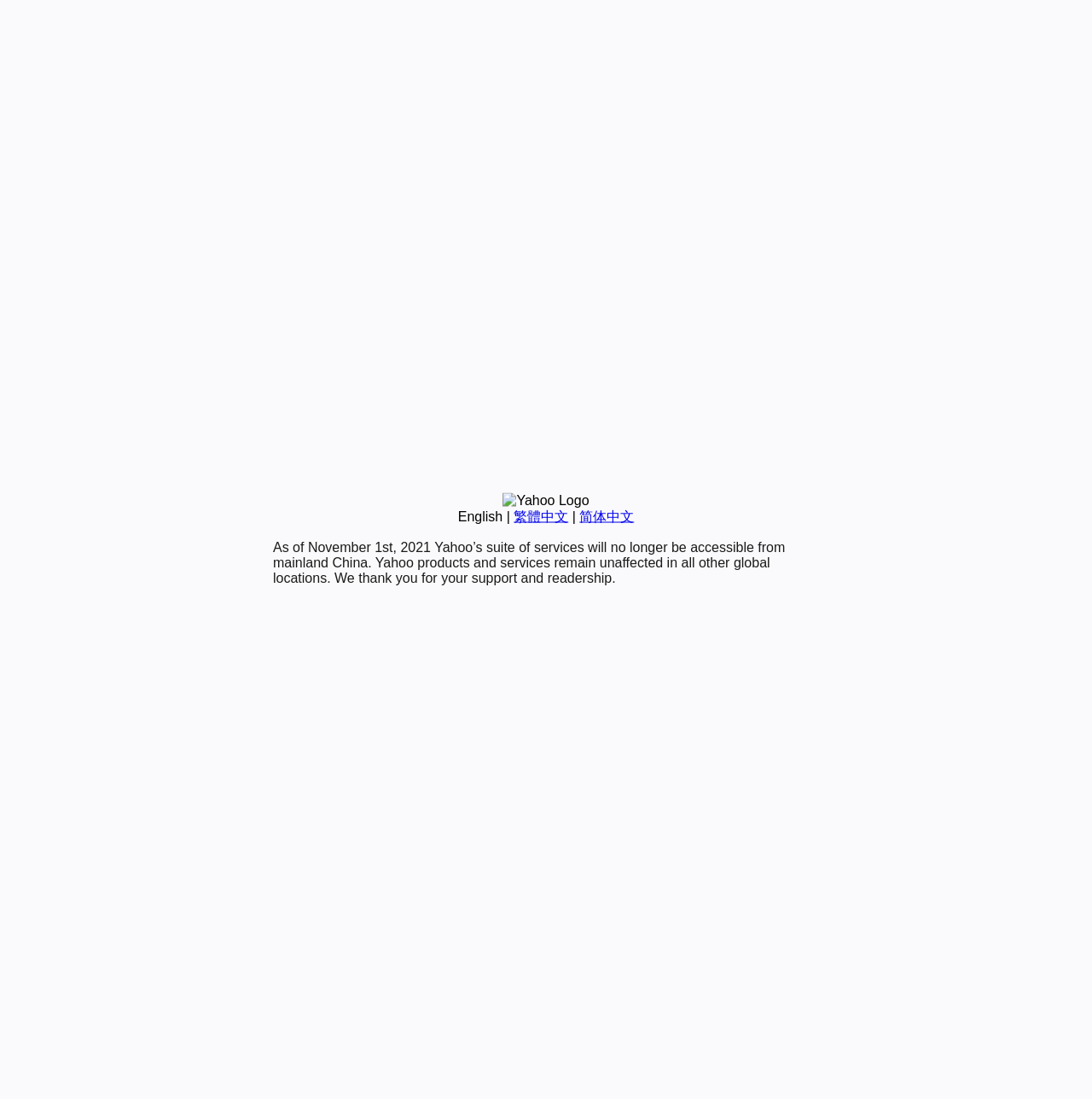Determine the bounding box for the UI element described here: "繁體中文".

[0.47, 0.463, 0.52, 0.476]